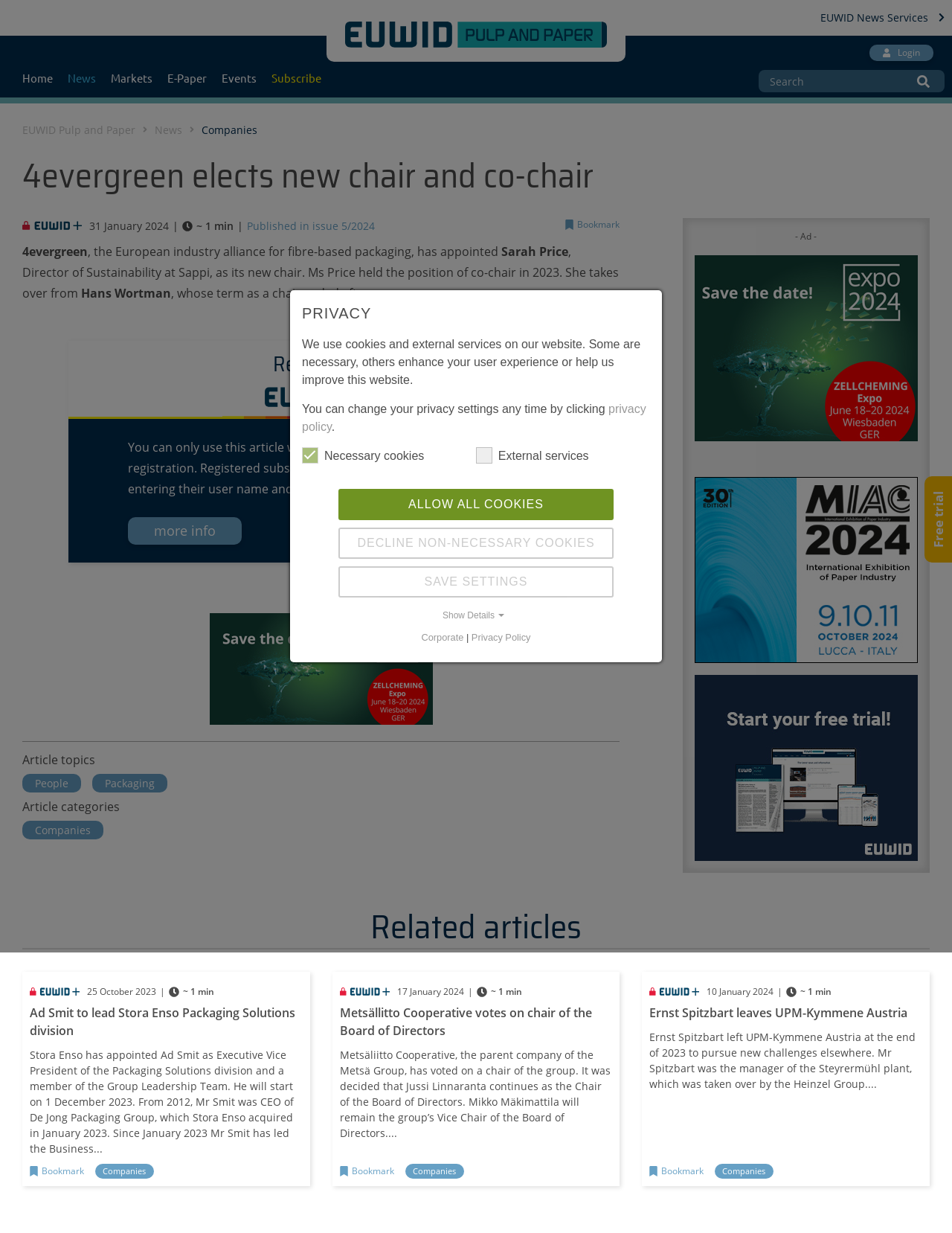Determine the bounding box coordinates of the region to click in order to accomplish the following instruction: "Login to your account". Provide the coordinates as four float numbers between 0 and 1, specifically [left, top, right, bottom].

[0.913, 0.036, 0.98, 0.049]